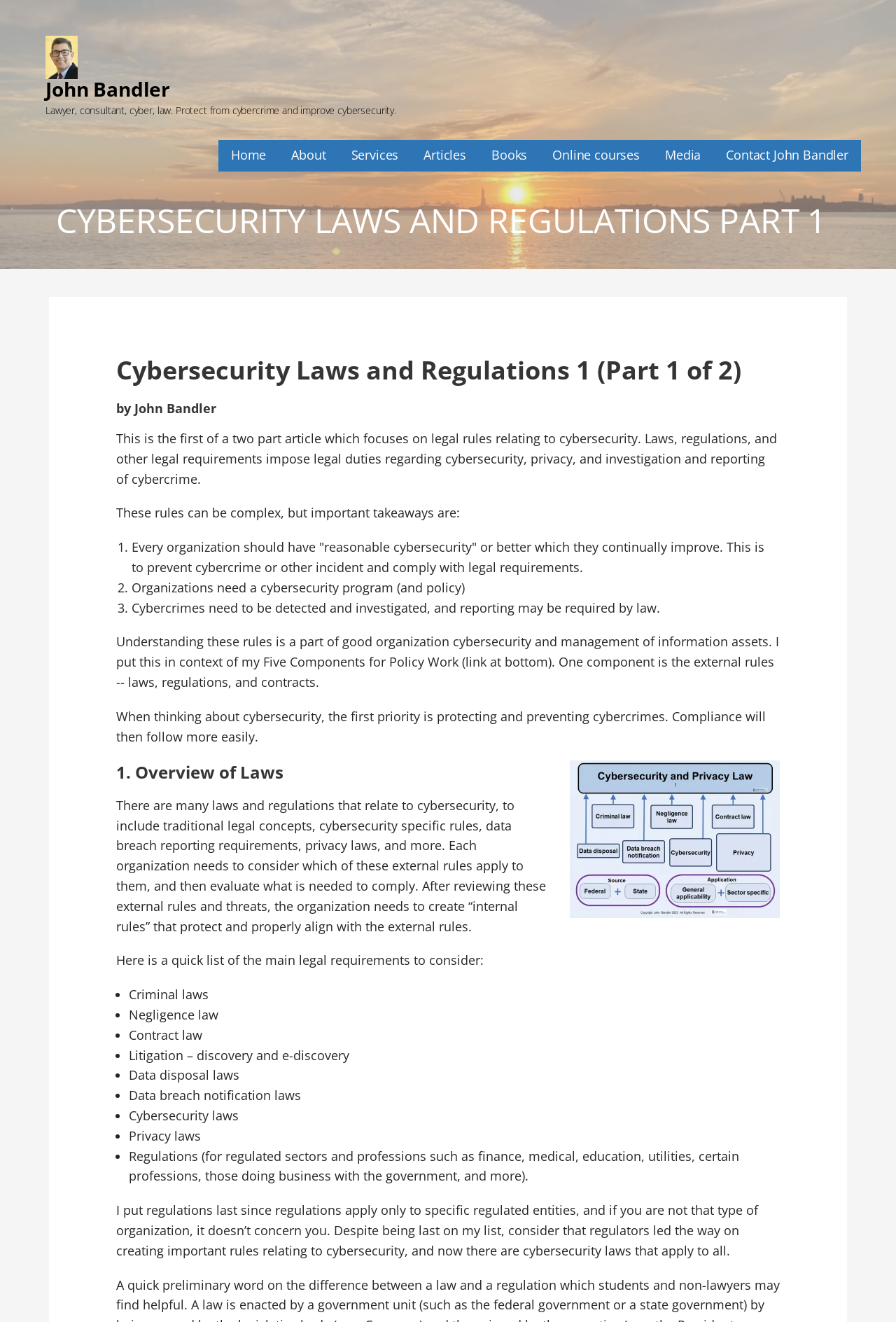What is the purpose of having a cybersecurity program?
Provide a concise answer using a single word or phrase based on the image.

To prevent cybercrime and comply with legal requirements